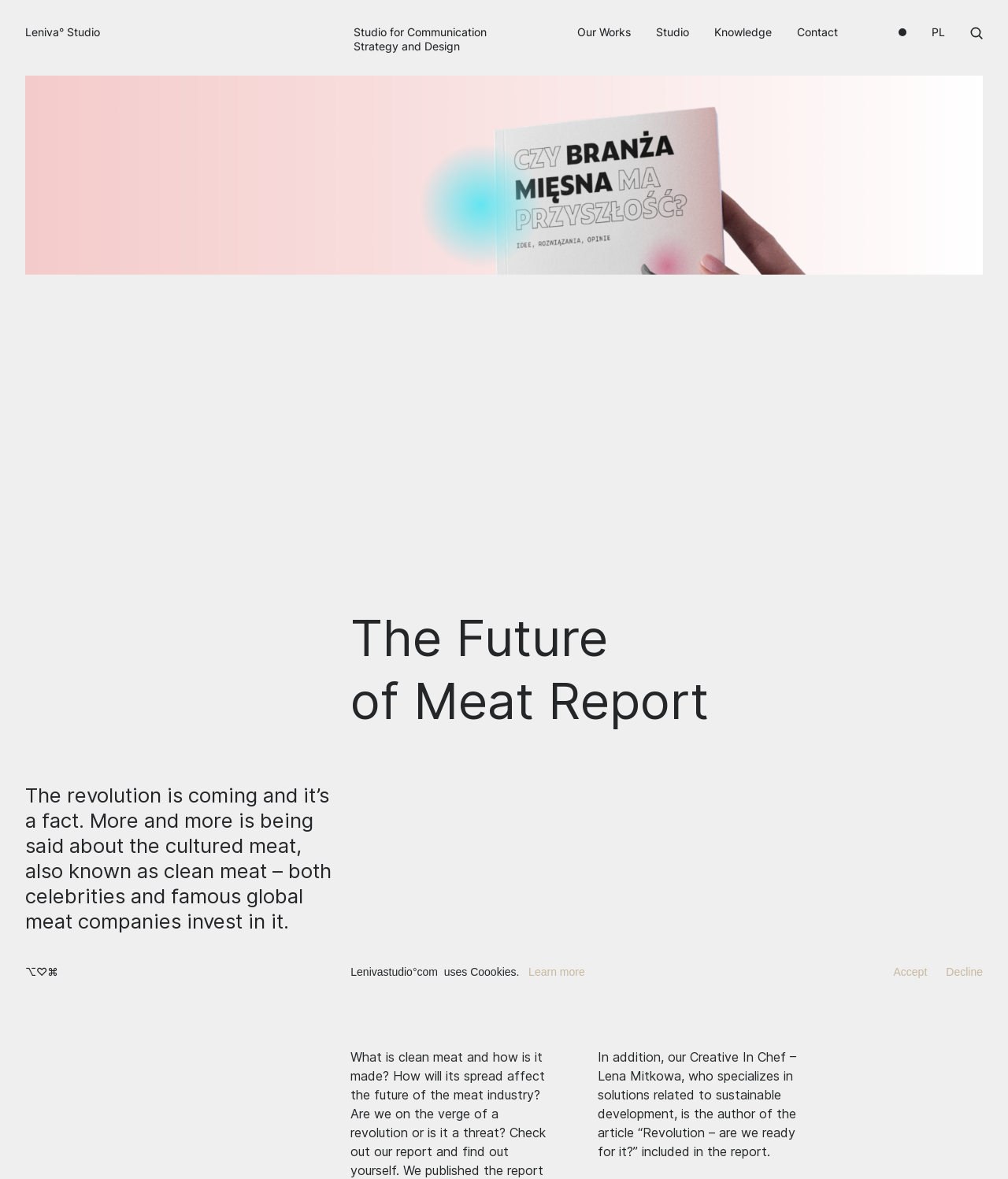Respond to the question below with a concise word or phrase:
How many links are there in the header menu?

4